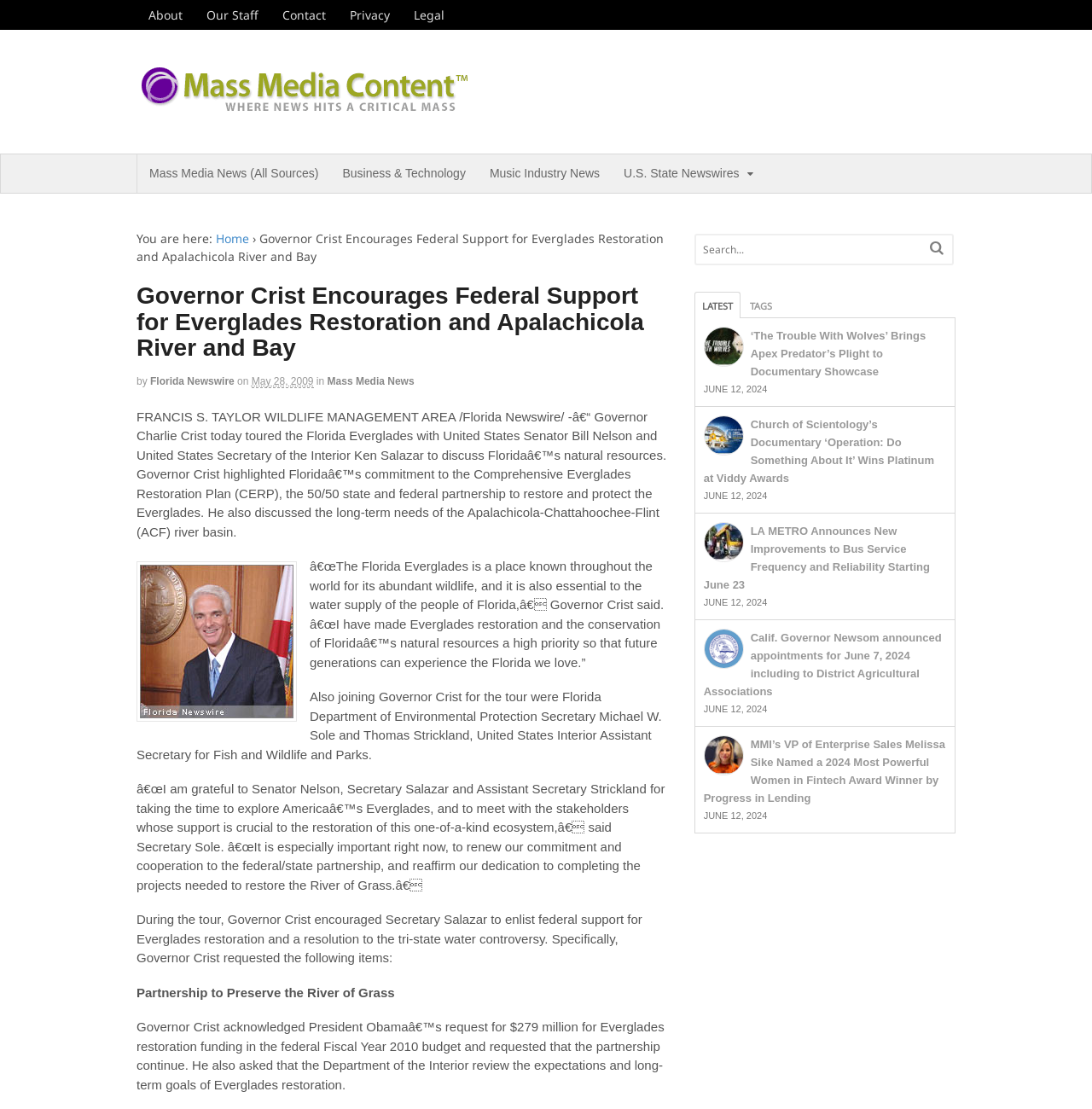Can you identify the bounding box coordinates of the clickable region needed to carry out this instruction: 'Visit the homepage of Michael Bennet for Colorado'? The coordinates should be four float numbers within the range of 0 to 1, stated as [left, top, right, bottom].

None